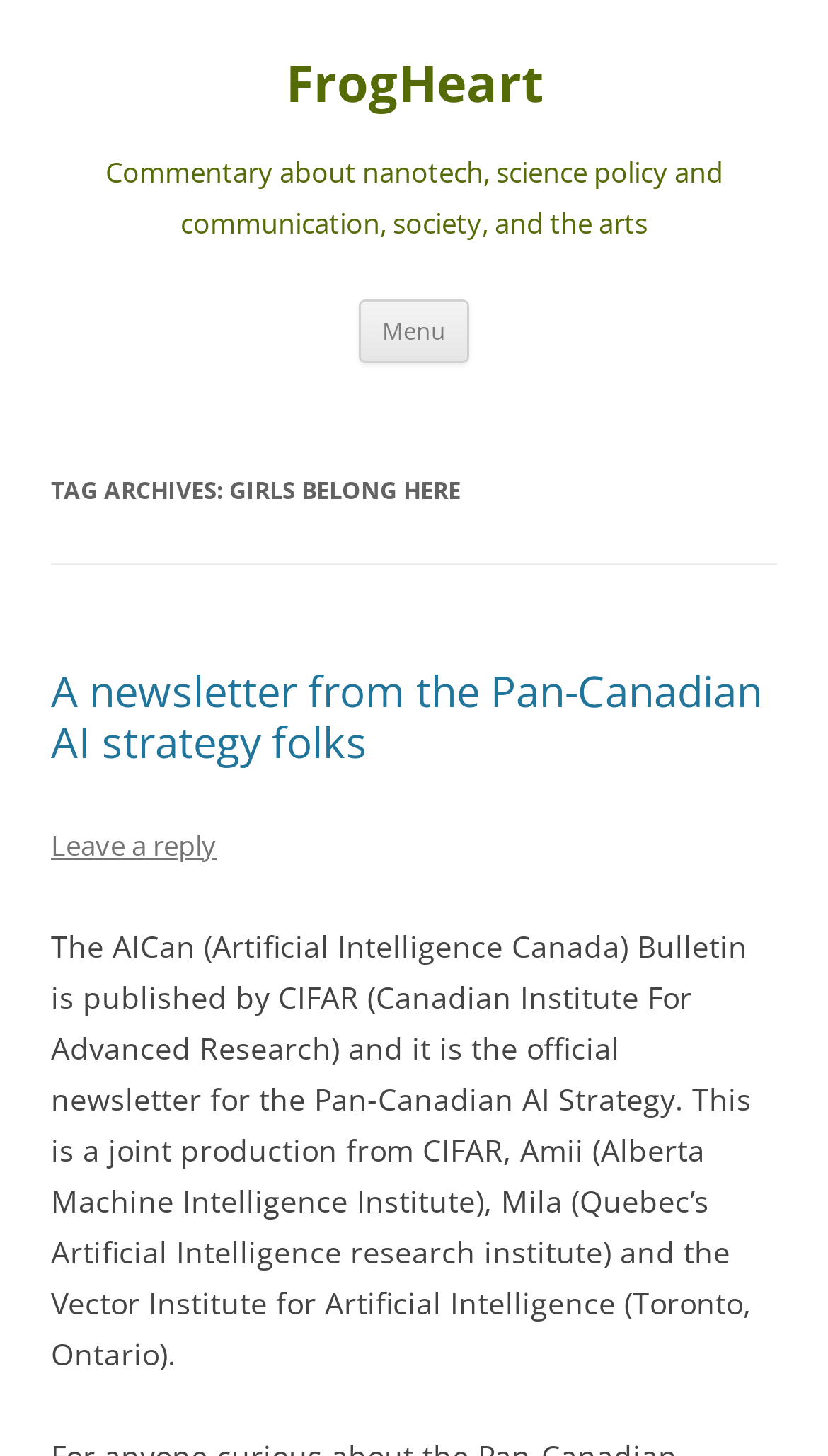Based on the image, give a detailed response to the question: What is the function of the button 'Menu'?

The function of the button 'Menu' can be determined by looking at its location and text. It is located at the top of the webpage with a bounding box coordinate of [0.433, 0.205, 0.567, 0.249]. The text 'Menu' suggests that it is a button to navigate the website and access different sections or pages.